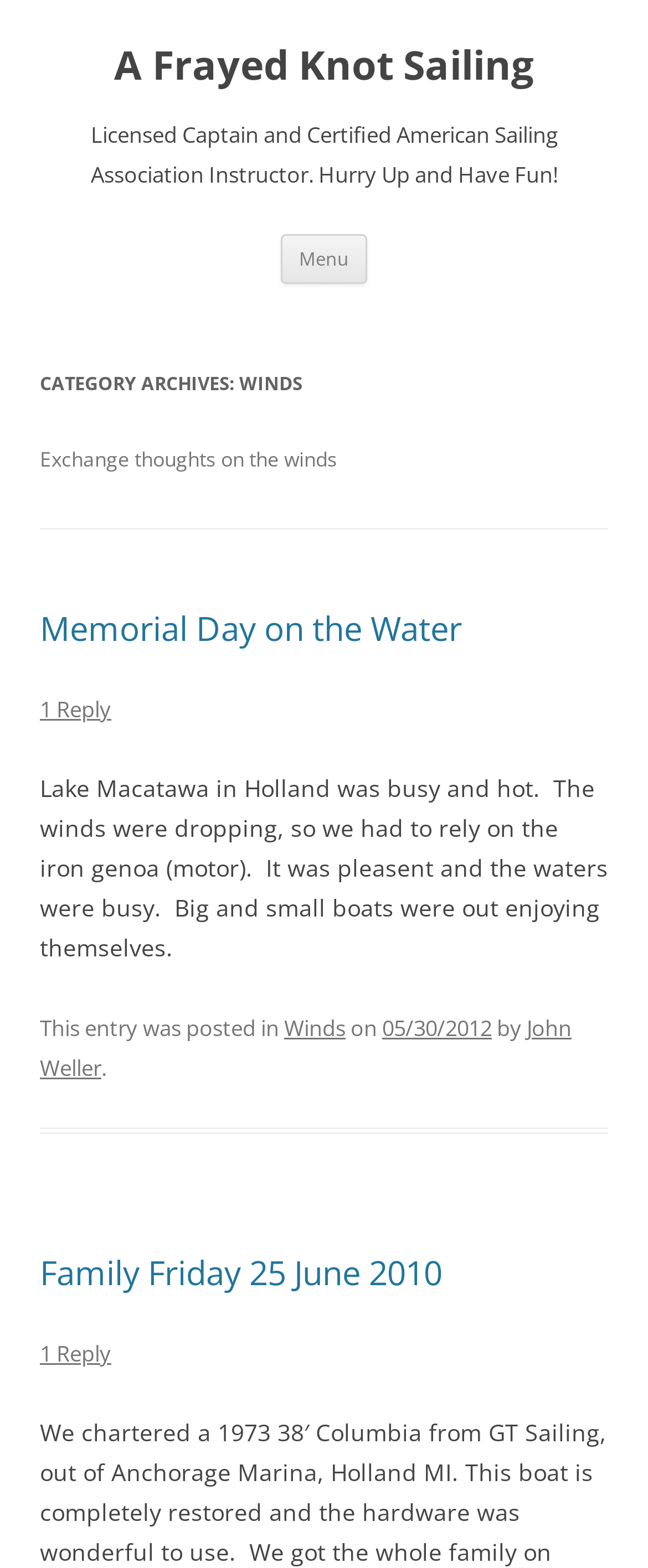Write an extensive caption that covers every aspect of the webpage.

The webpage is about a sailing blog, "A Frayed Knot Sailing", with a focus on the author's sailing experiences. At the top of the page, there is a heading with the blog's title, accompanied by a link to the same title. Below this, there is a brief description of the author, a licensed captain and certified American Sailing Association instructor.

To the right of the author's description, there is a menu button. Next to the menu button, there is a link to "Skip to content". Below these elements, there is a header section with a category archive titled "WINDS", accompanied by a brief text "Exchange thoughts on the winds".

The main content of the page is divided into two sections. The first section is an article titled "Memorial Day on the Water", which includes a link to the article title and a brief text describing the author's experience on Lake Macatawa in Holland. Below this, there is a link to "1 Reply", indicating that there is a comment on the article.

The second section is another article titled "Family Friday 25 June 2010", which also includes a link to the article title and a brief text. Both articles have a similar layout, with a heading, a link to the article title, and a brief text describing the content.

At the bottom of the page, there is a footer section with metadata about each article, including the category "Winds", the date "05/30/2012", and the author's name "John Weller".